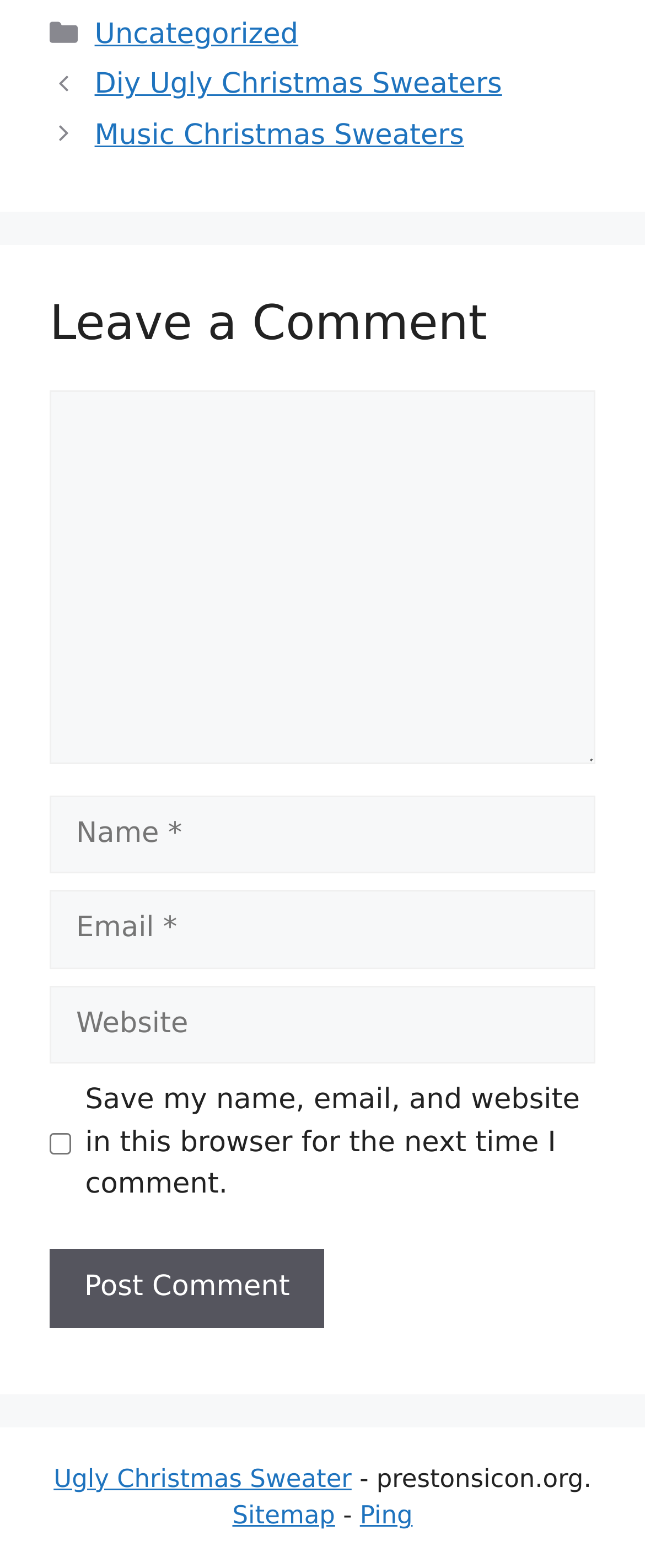Highlight the bounding box coordinates of the region I should click on to meet the following instruction: "Click on the 'Sitemap' link".

[0.36, 0.957, 0.52, 0.976]